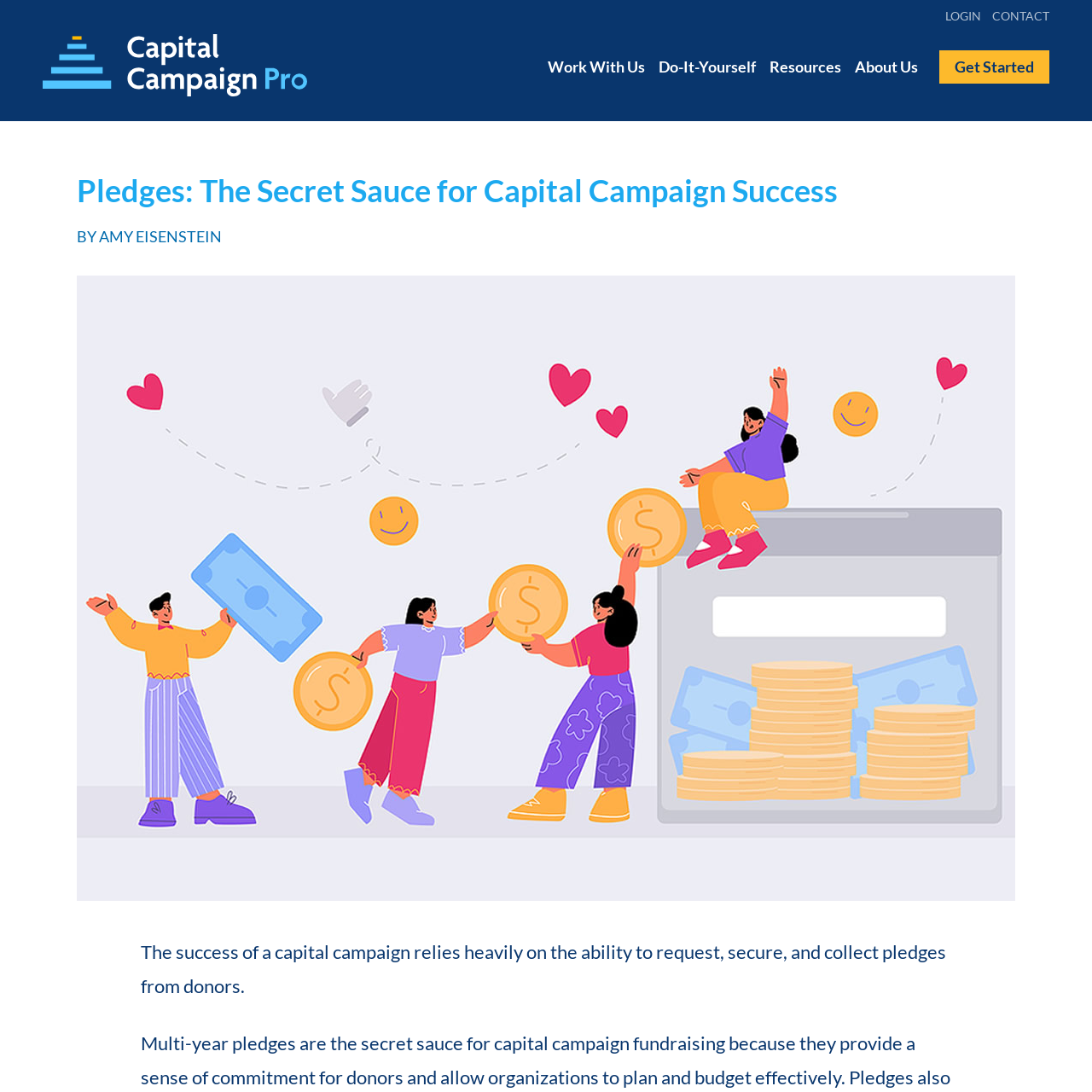What is the logo of the website?
Please provide a single word or phrase based on the screenshot.

Capital Campaign Pro Logo